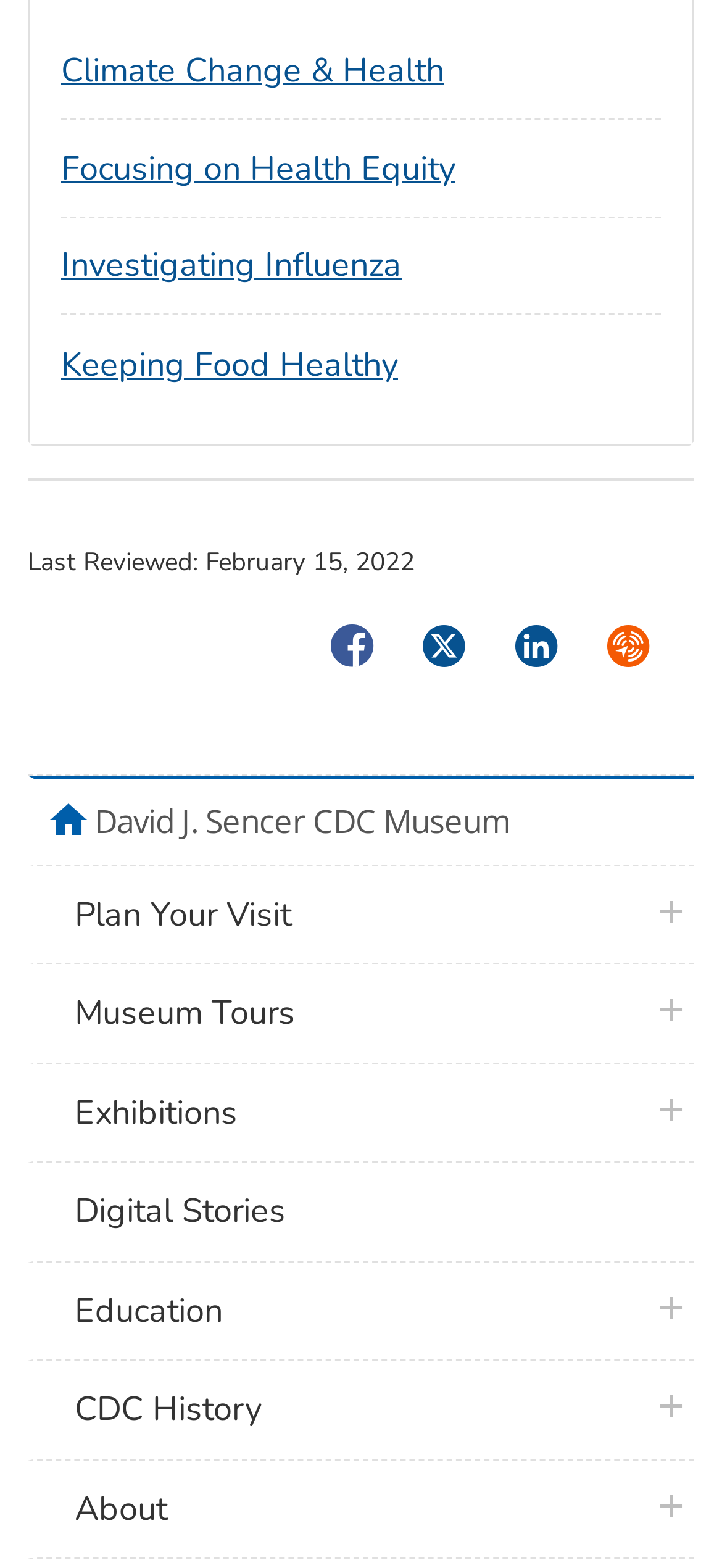Locate the bounding box coordinates of the segment that needs to be clicked to meet this instruction: "Learn who we are".

None